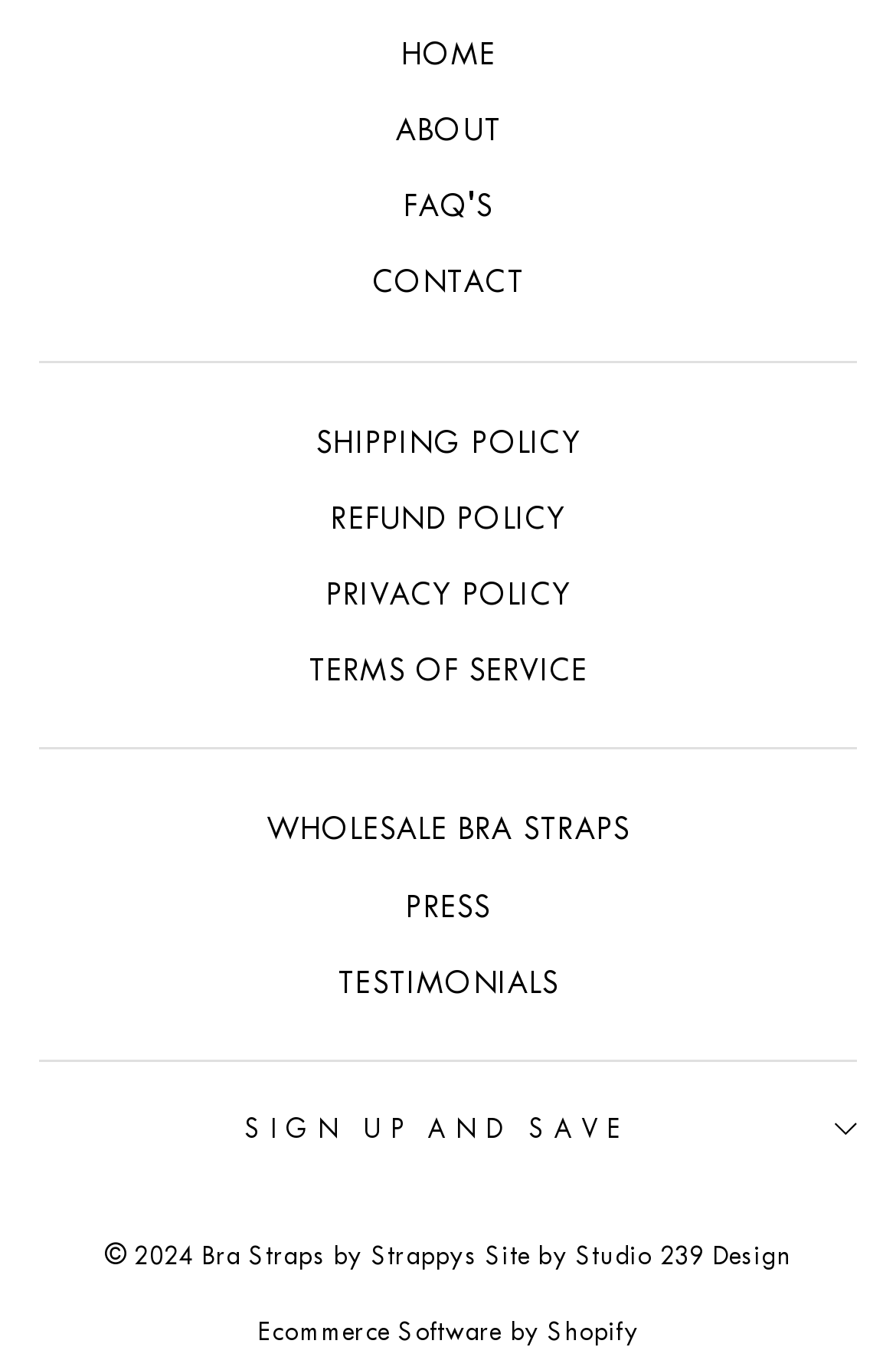Given the element description TESTIMONIALS, specify the bounding box coordinates of the corresponding UI element in the format (top-left x, top-left y, bottom-right x, bottom-right y). All values must be between 0 and 1.

[0.377, 0.693, 0.623, 0.742]